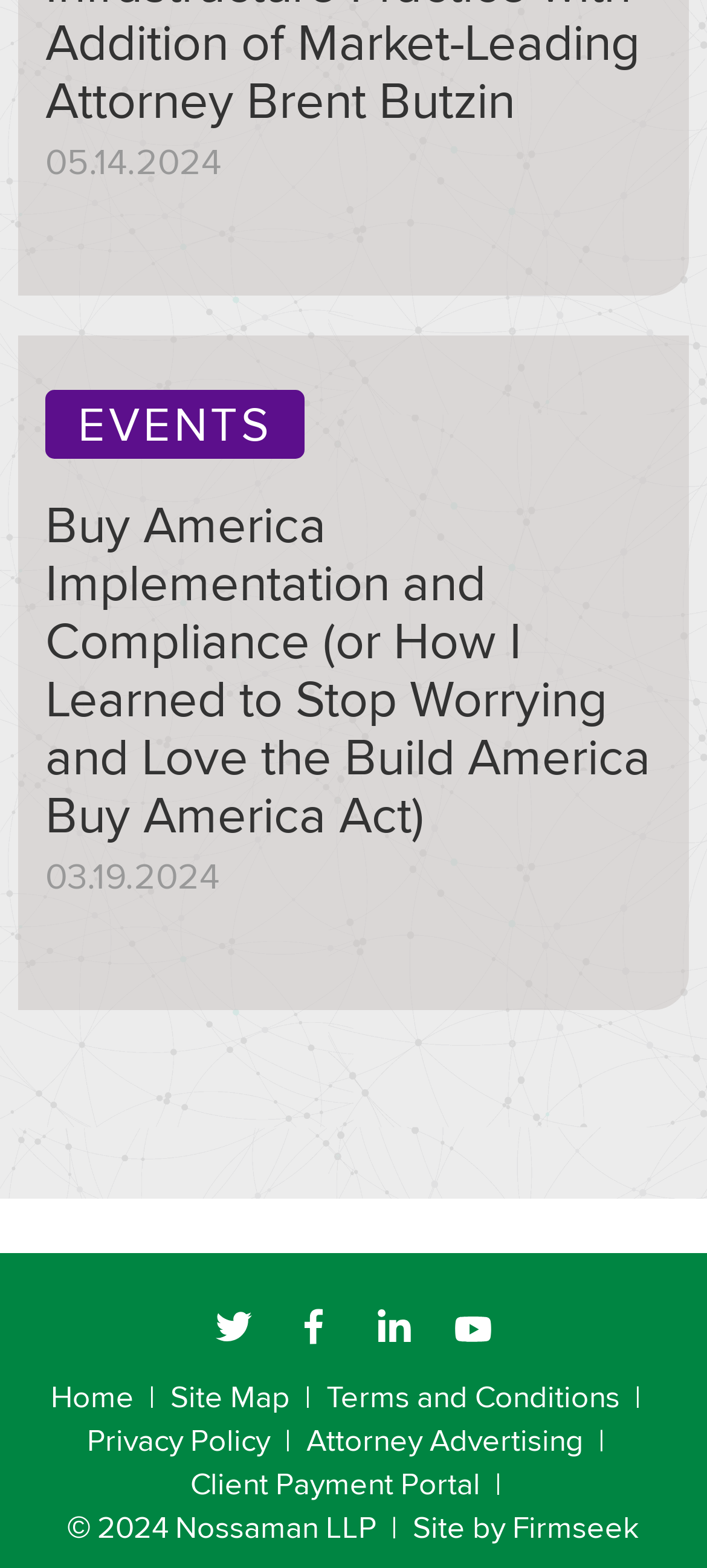Find and specify the bounding box coordinates that correspond to the clickable region for the instruction: "Go to Home page".

[0.072, 0.877, 0.19, 0.905]